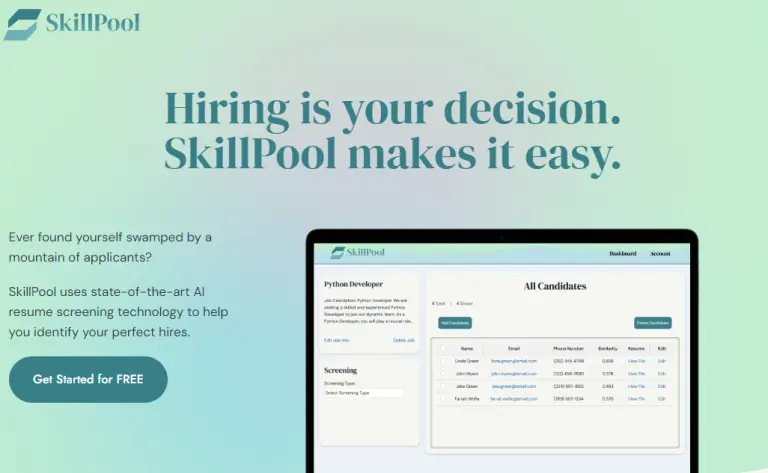What technology does SkillPool utilize?
Based on the visual details in the image, please answer the question thoroughly.

The answer can be found by reading the brief description below the header, which notes how SkillPool utilizes advanced AI technology to streamline applicant screening, making it easier to identify suitable candidates.